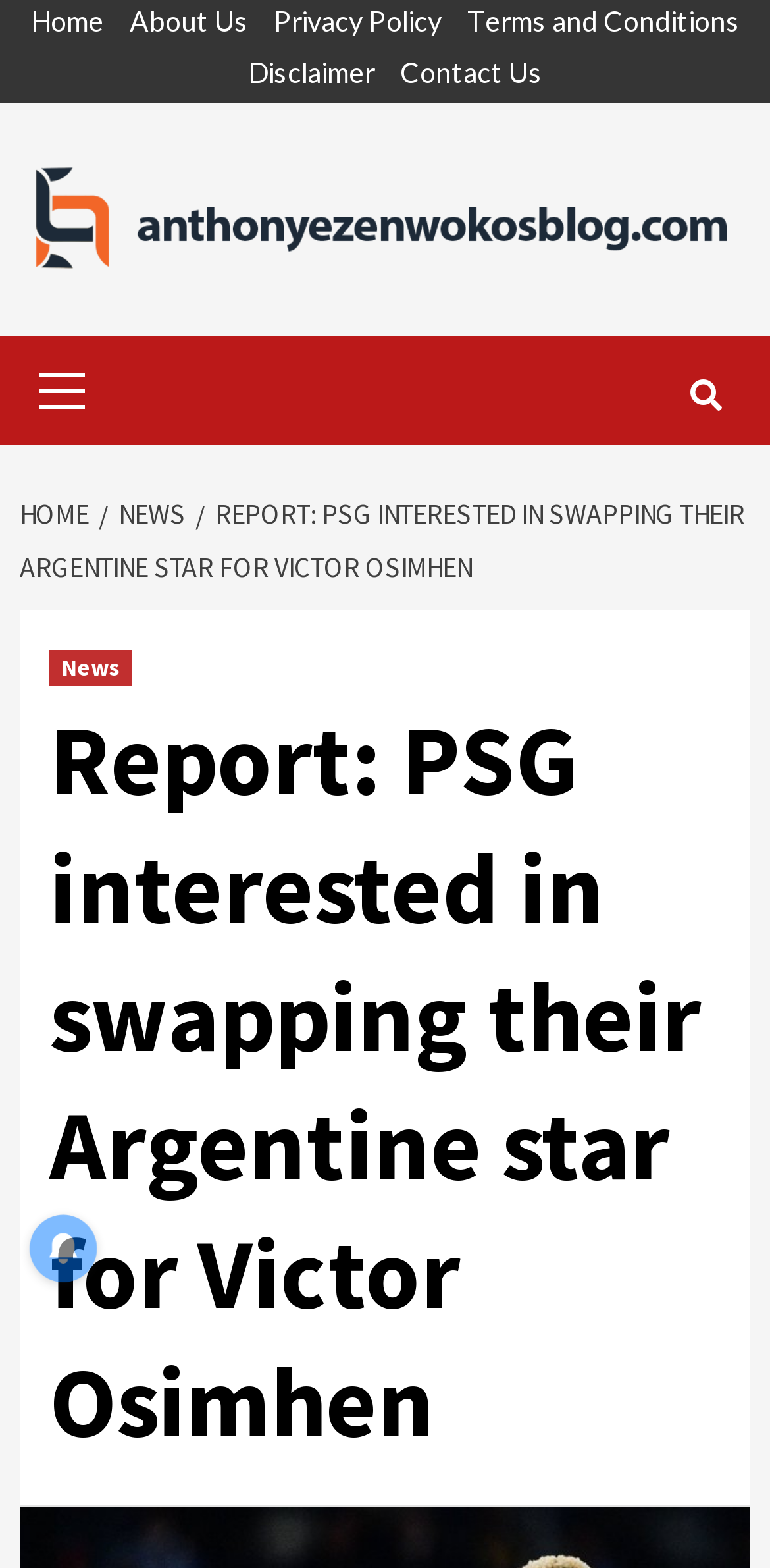Provide a single word or phrase answer to the question: 
How many navigation links are in the primary menu?

5